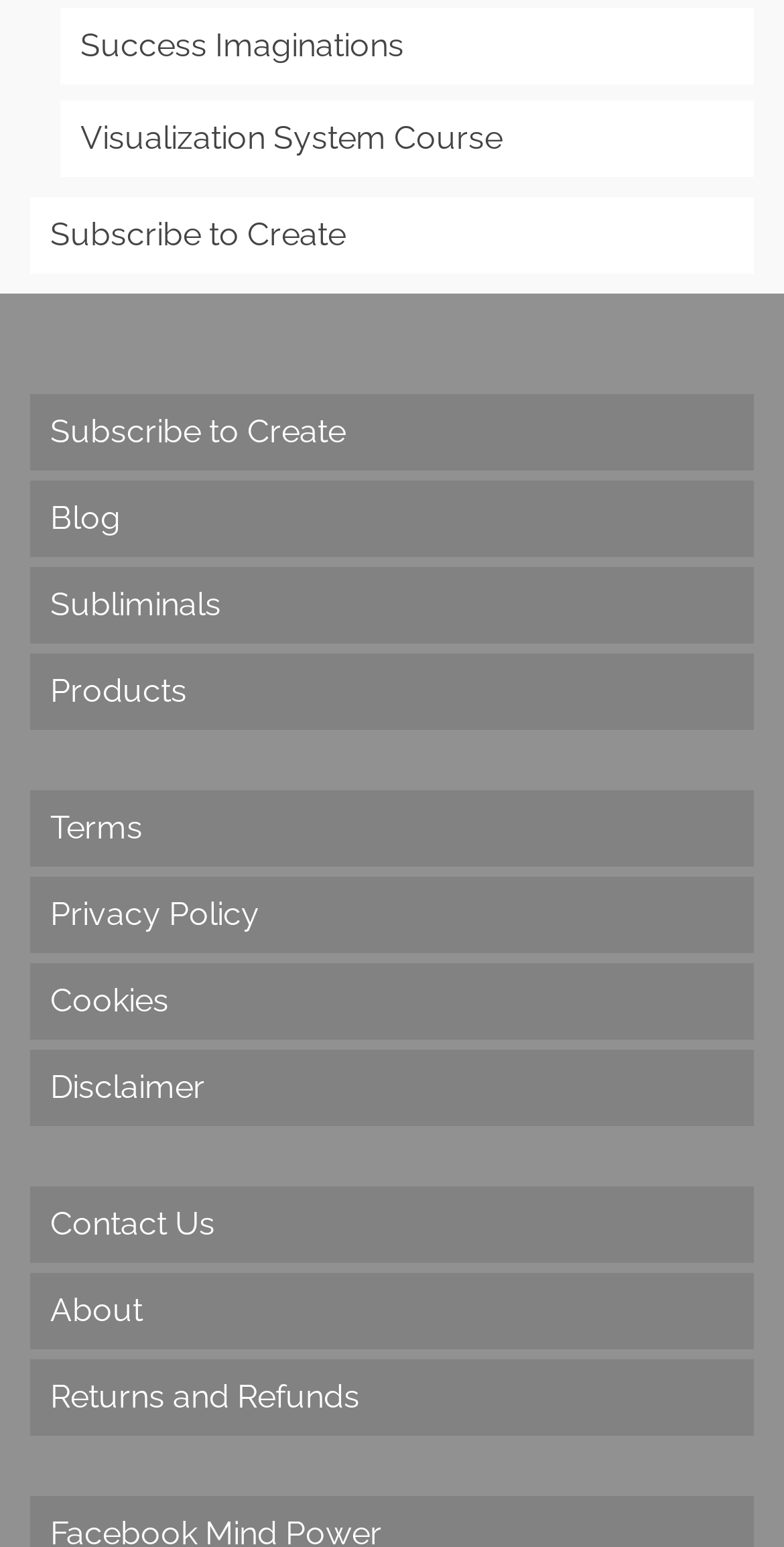Please answer the following query using a single word or phrase: 
What is the last link in the bottom section?

Returns and Refunds